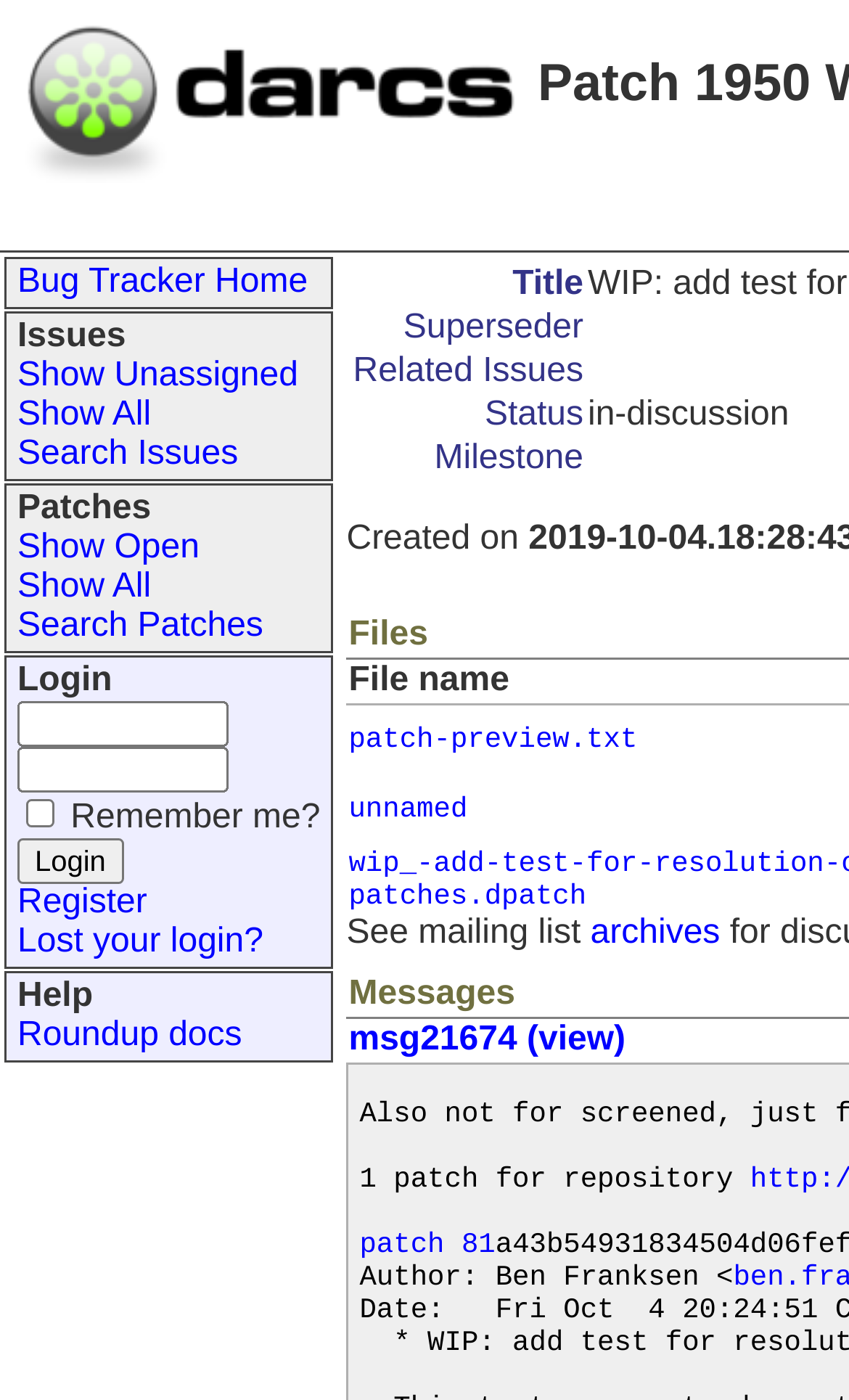Locate the coordinates of the bounding box for the clickable region that fulfills this instruction: "View patch-preview.txt".

[0.411, 0.517, 0.751, 0.54]